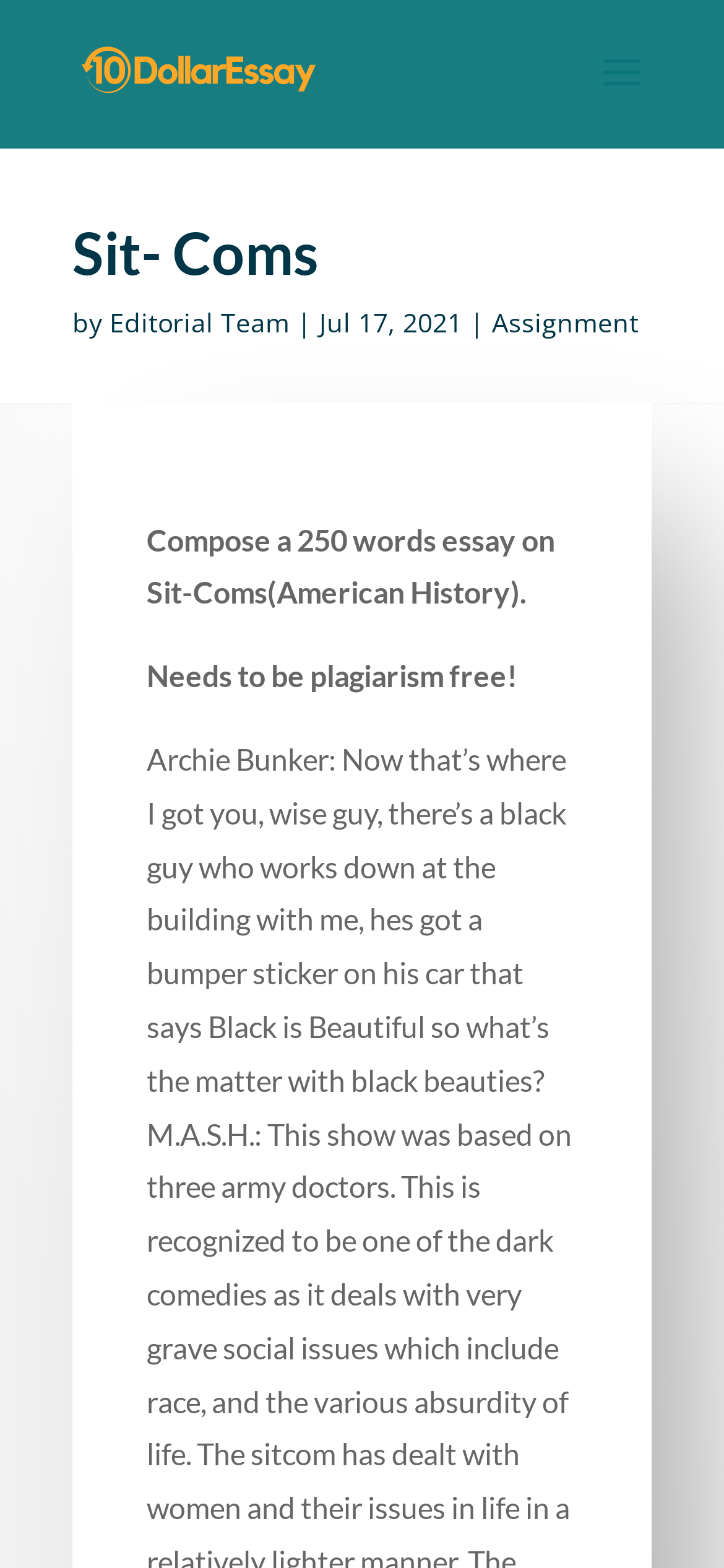Explain the webpage's layout and main content in detail.

The webpage appears to be a writing service website, specifically focused on essay writing. At the top, there is a heading that reads "Sit- Coms" in a prominent position, taking up most of the width of the page. Below the heading, there is a line of text that includes the phrase "by Editorial Team" along with a date "Jul 17, 2021" and a link to "Assignment". 

On the top-left corner, there is a link and an image, both with the text "The cheapest Essay Writing Service". The image is slightly larger than the link and positioned above it.

The main content of the page is a writing assignment, which is described in two paragraphs. The first paragraph instructs the writer to "Compose a 250 words essay on Sit-Coms (American History)". The second paragraph emphasizes that the essay "Needs to be plagiarism free!". These paragraphs are positioned below the heading and the line of text with the date and link.